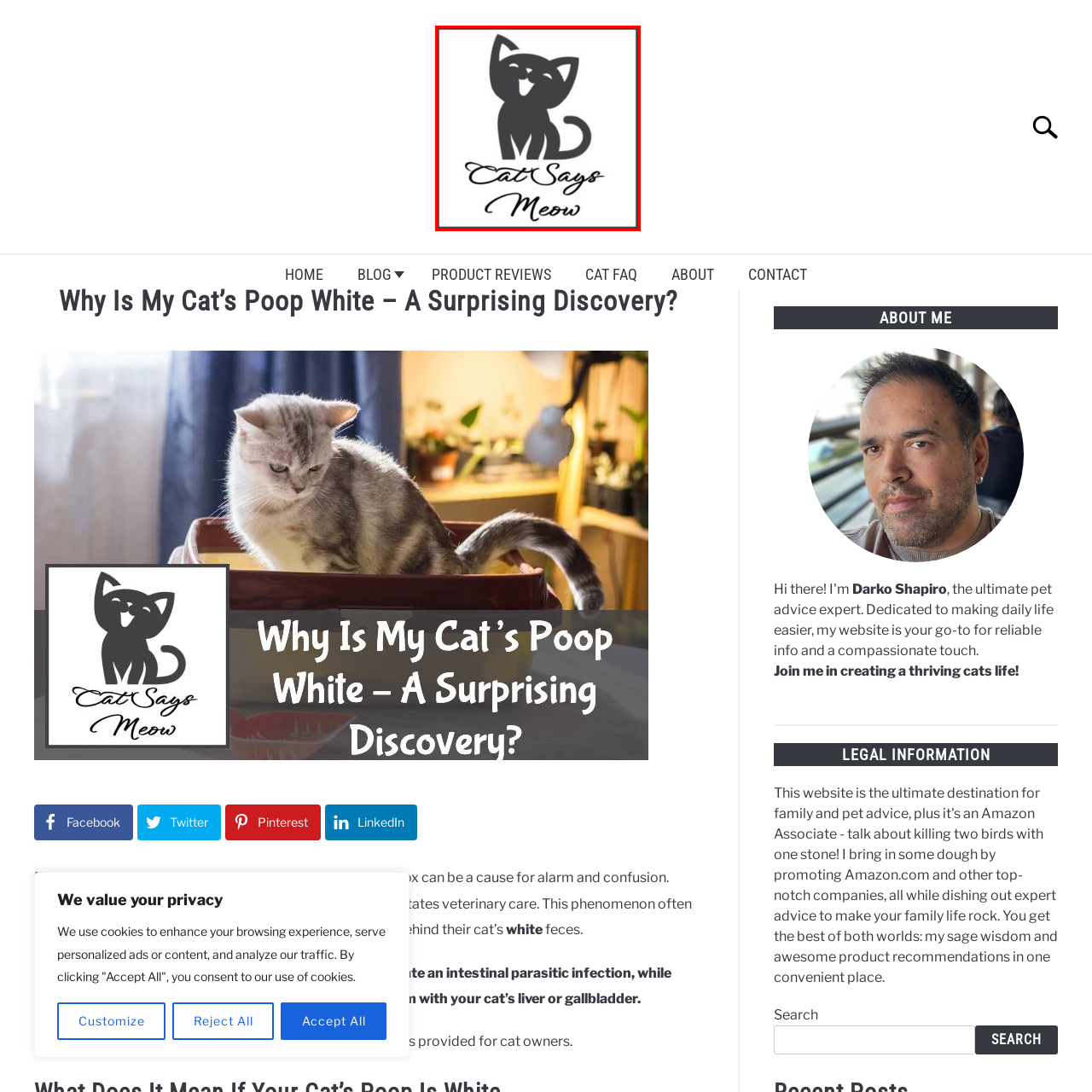What text is written beneath the cat?
Analyze the image within the red bounding box and respond to the question with a detailed answer derived from the visual content.

The caption states that beneath the cat, the text 'Cat Says Meow' is elegantly scripted, which adds to the overall whimsical and inviting tone of the design.